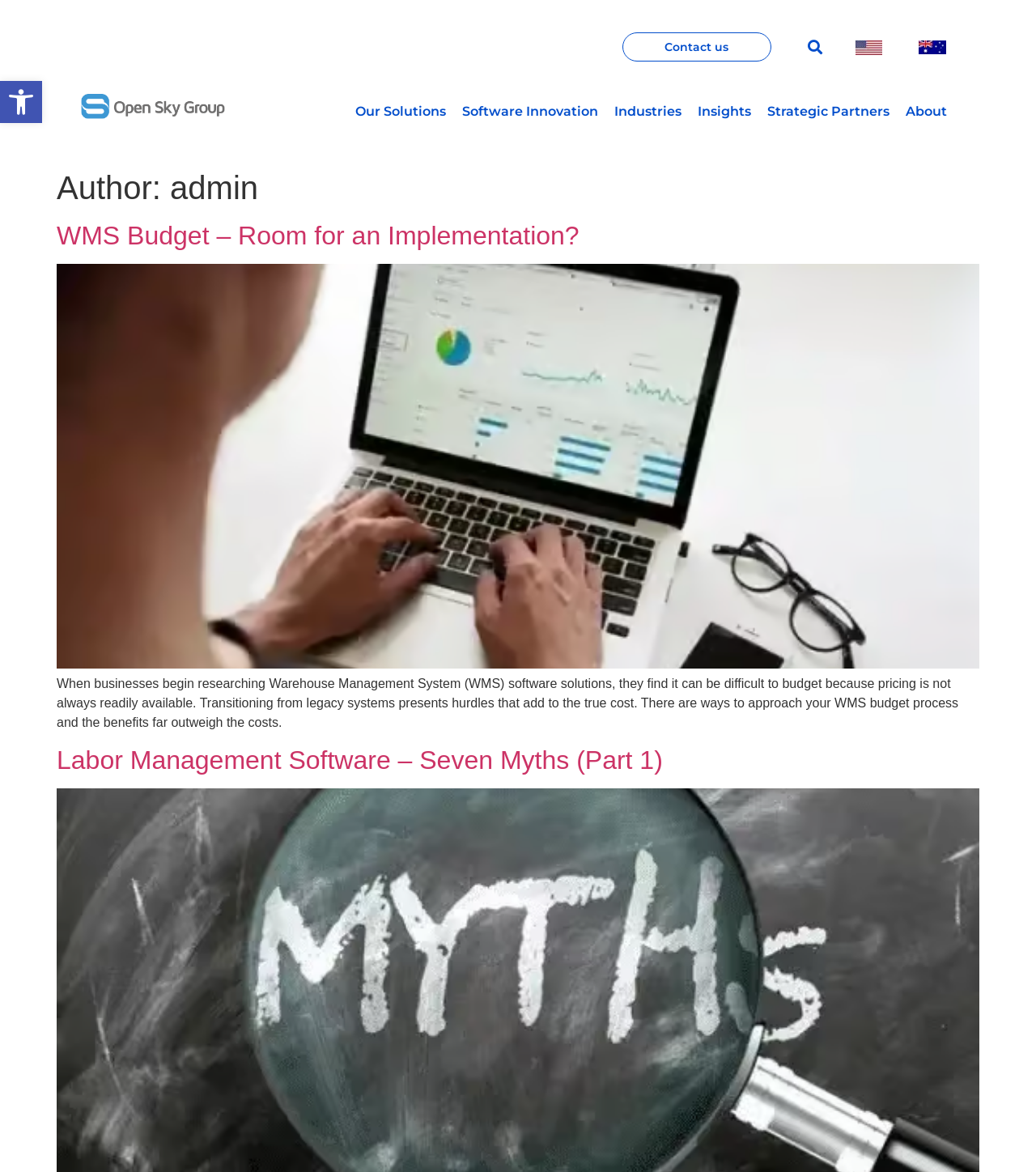Given the content of the image, can you provide a detailed answer to the question?
What is the author's name?

The author's name is mentioned in the header section of the webpage, specifically in the element with the text 'Author: admin'.